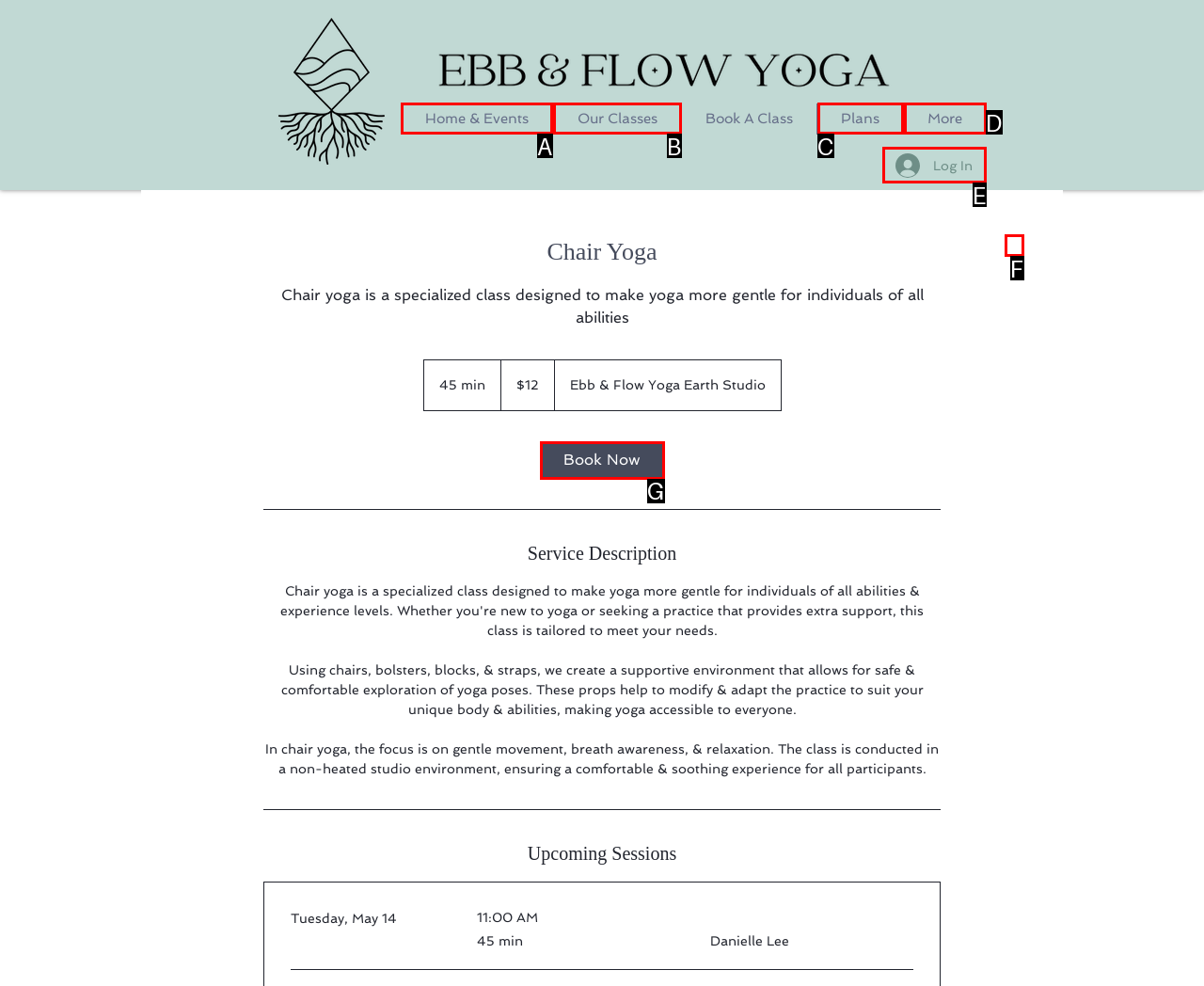Identify the letter of the UI element that corresponds to: 0
Respond with the letter of the option directly.

F